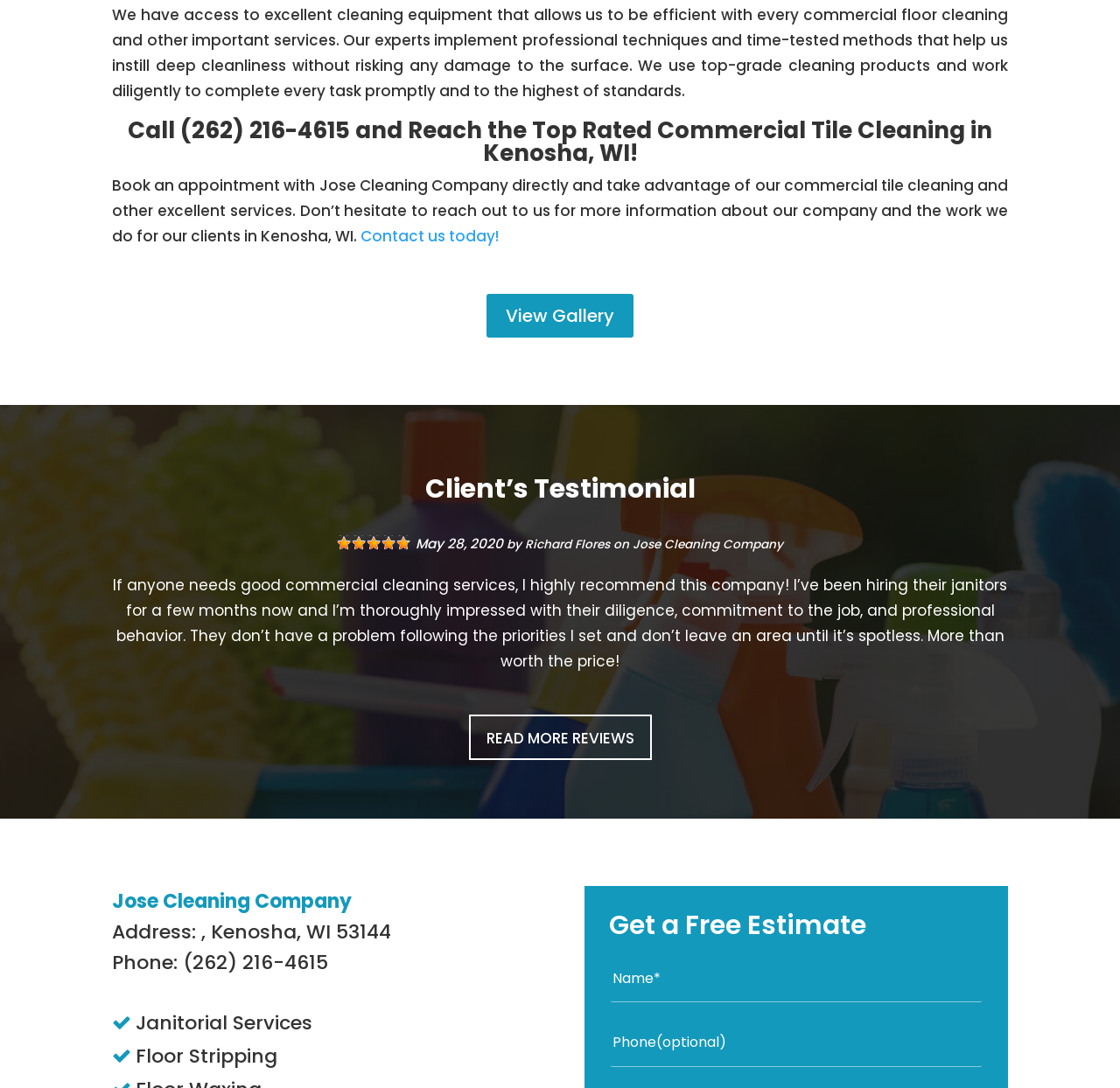What is the name of the person who wrote the testimonial?
Examine the image and give a concise answer in one word or a short phrase.

Richard Flores